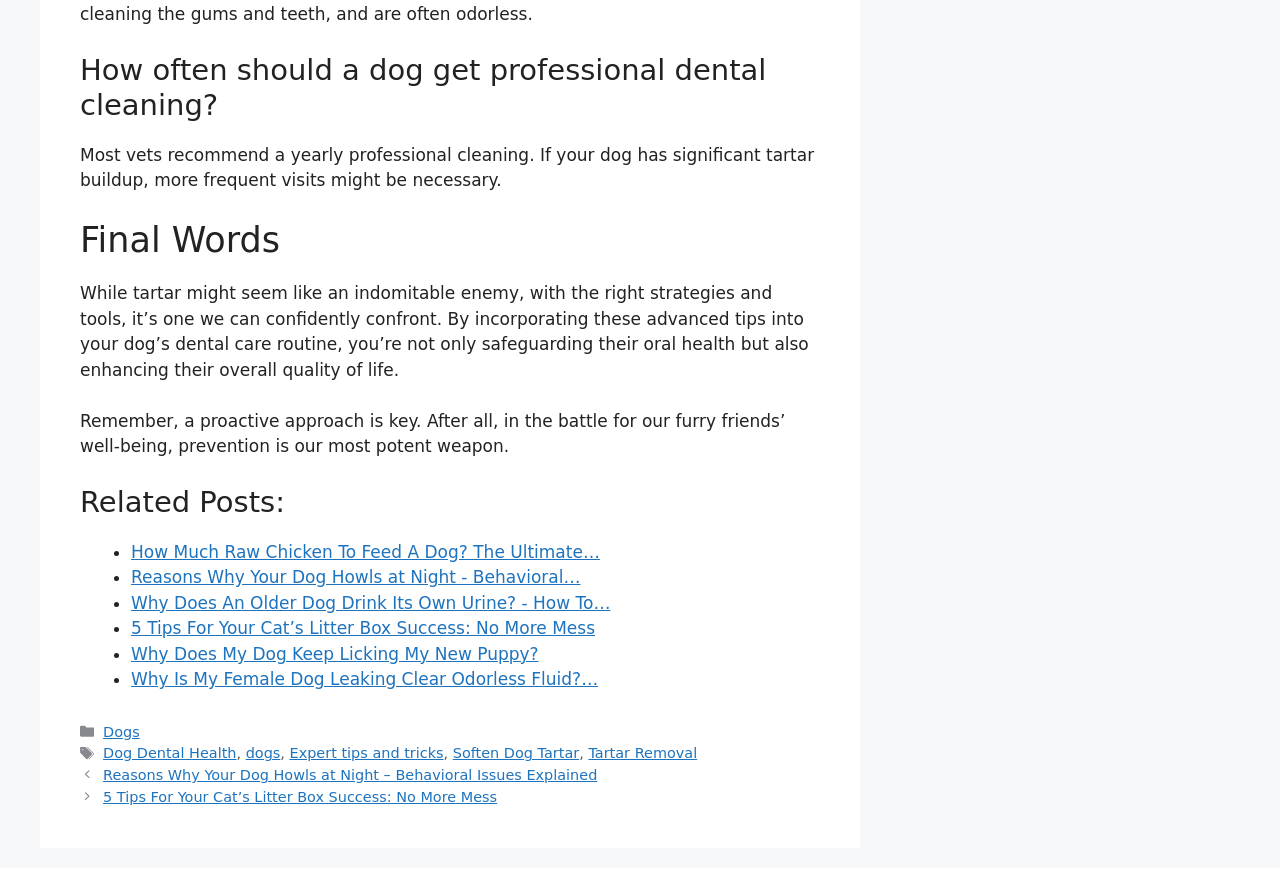Select the bounding box coordinates of the element I need to click to carry out the following instruction: "Click on 'Reasons Why Your Dog Howls at Night - Behavioral…'".

[0.102, 0.653, 0.453, 0.676]